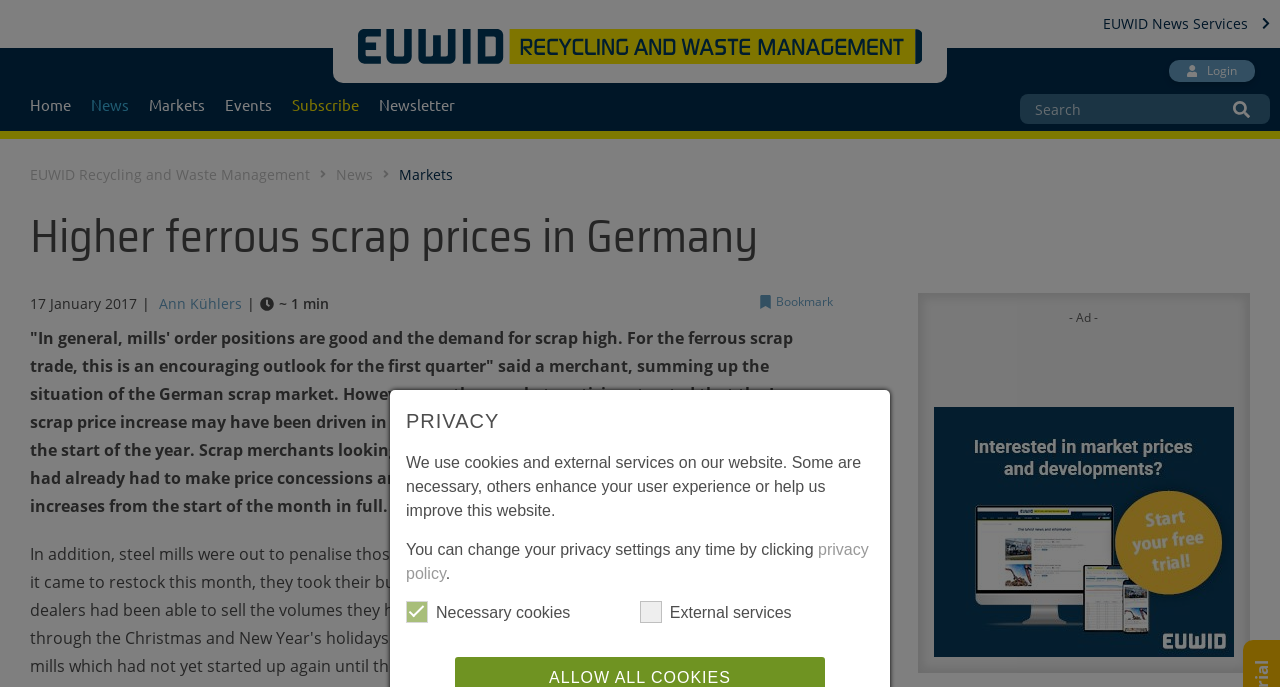Using the provided description EUWID News Services, find the bounding box coordinates for the UI element. Provide the coordinates in (top-left x, top-left y, bottom-right x, bottom-right y) format, ensuring all values are between 0 and 1.

[0.862, 0.019, 0.992, 0.049]